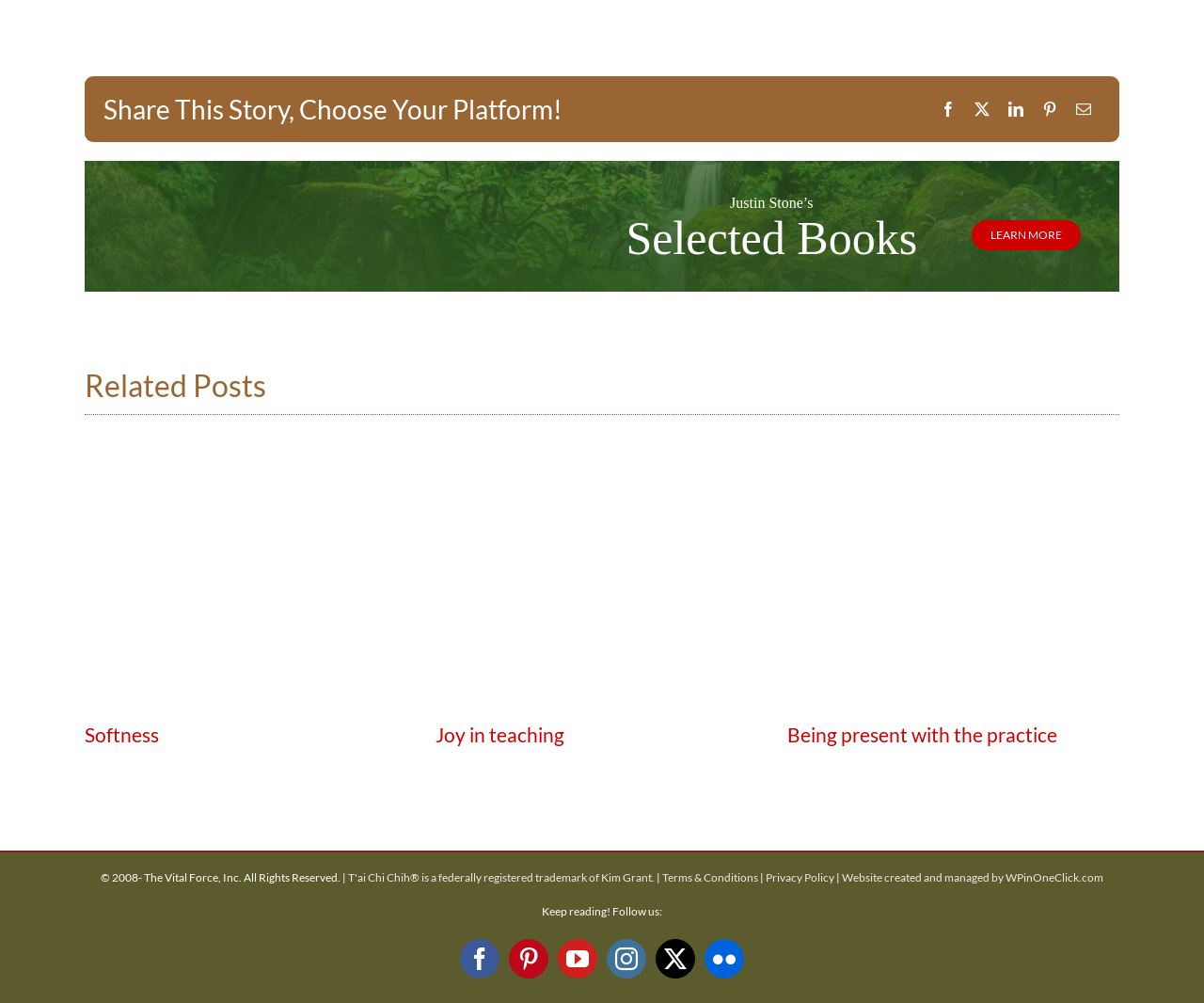Please identify the coordinates of the bounding box that should be clicked to fulfill this instruction: "Follow us on Pinterest".

[0.423, 0.936, 0.455, 0.975]